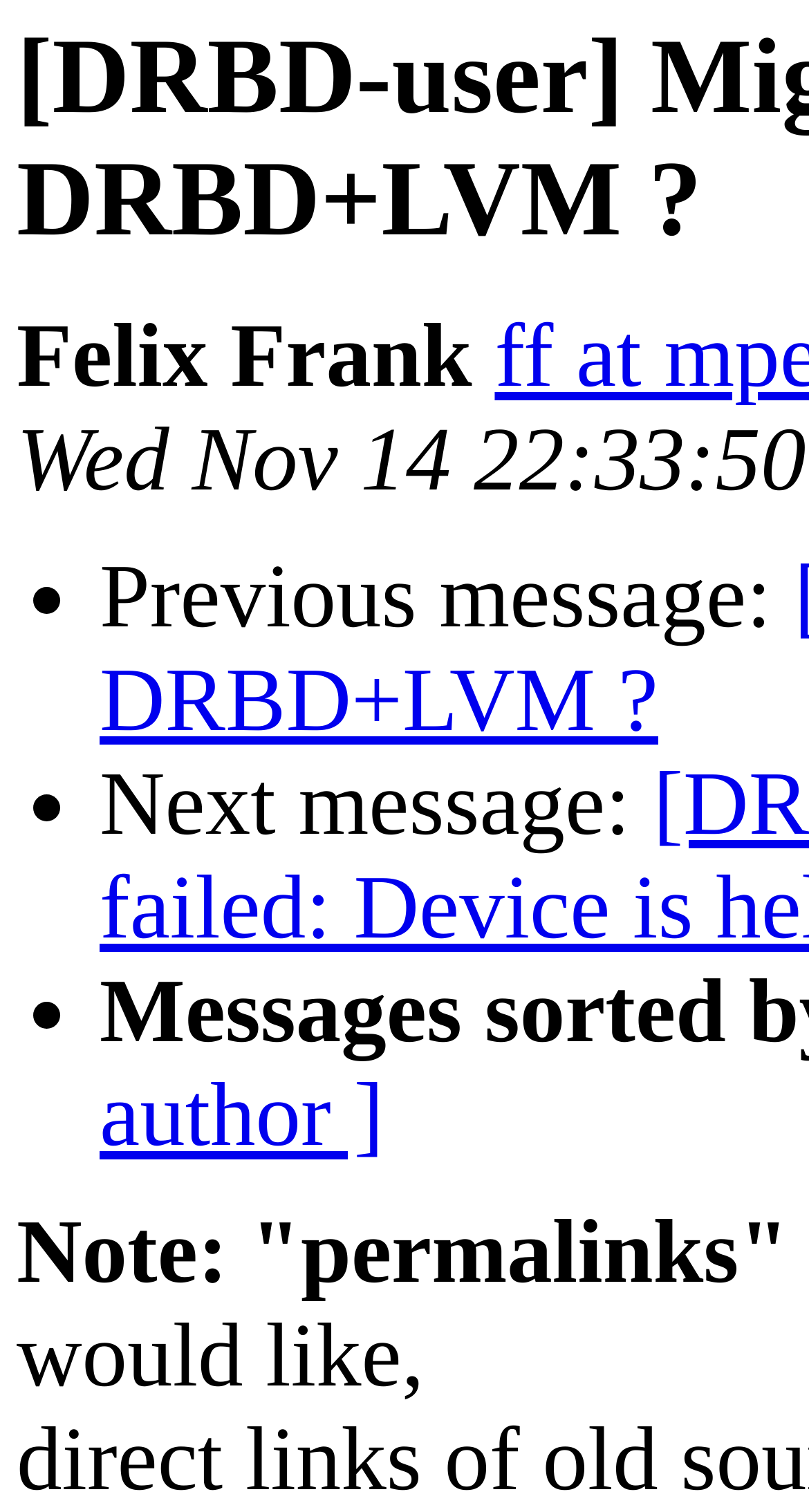Please respond in a single word or phrase: 
Who is the author of the current message?

Felix Frank